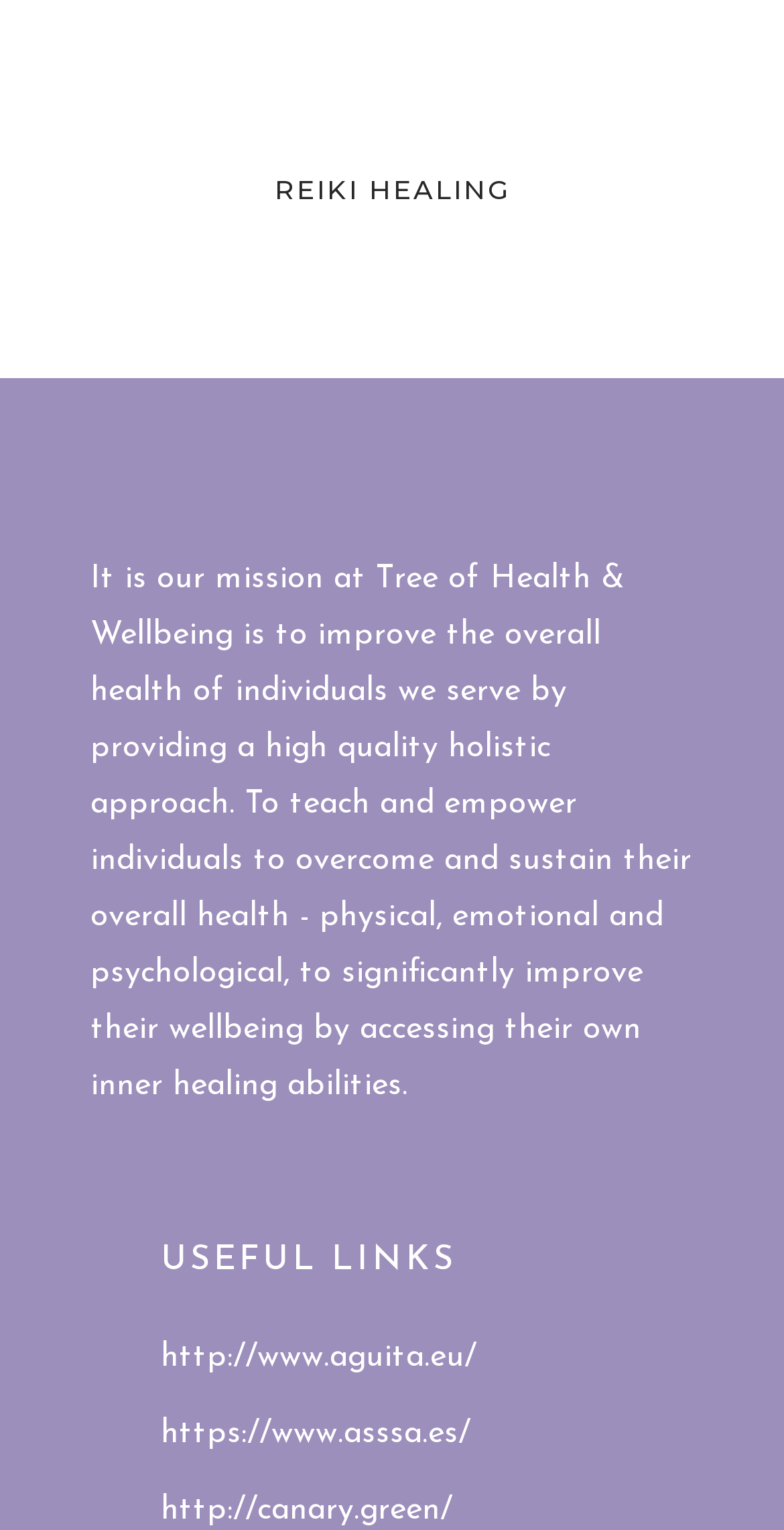Please answer the following question using a single word or phrase: 
Is there a description of the organization's approach?

Yes